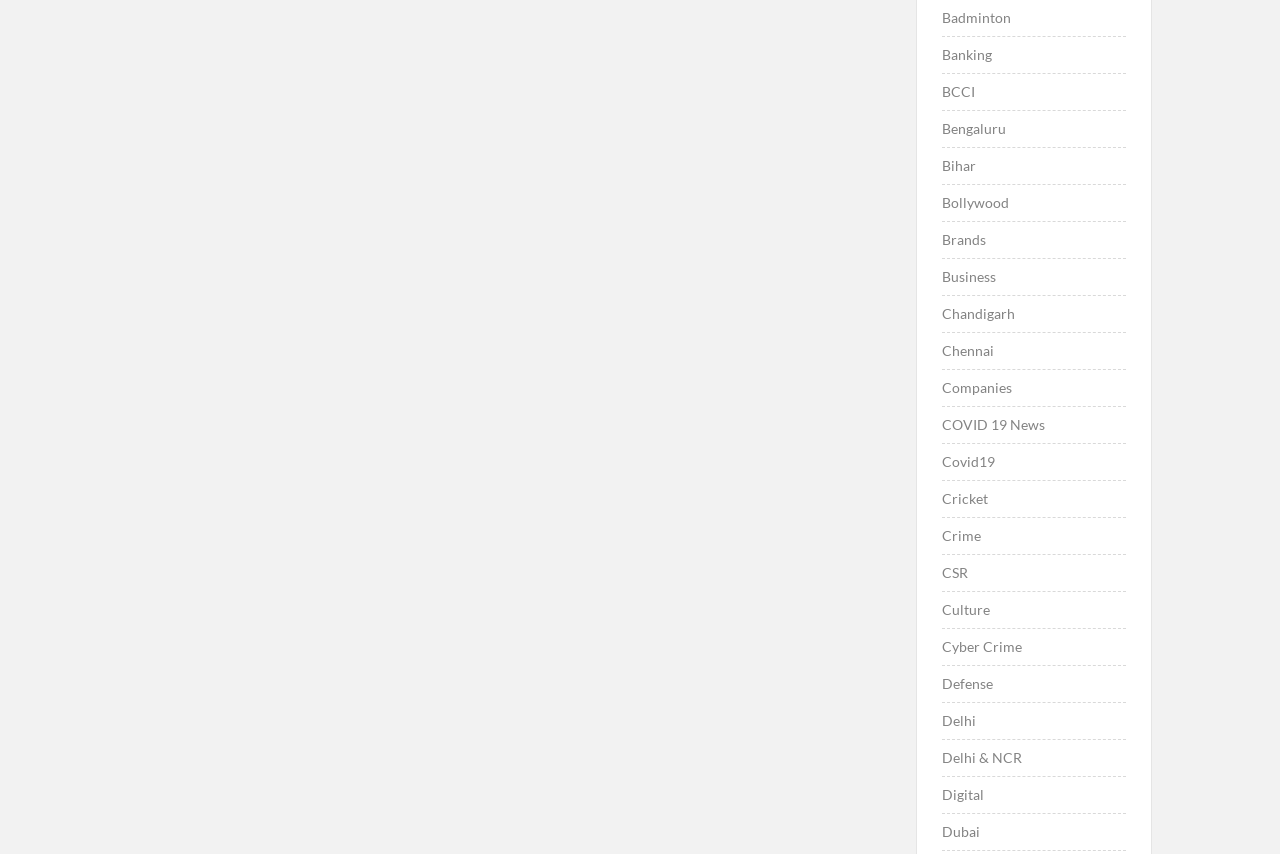Please find the bounding box coordinates of the element that needs to be clicked to perform the following instruction: "Read news about Bihar". The bounding box coordinates should be four float numbers between 0 and 1, represented as [left, top, right, bottom].

[0.736, 0.179, 0.762, 0.209]